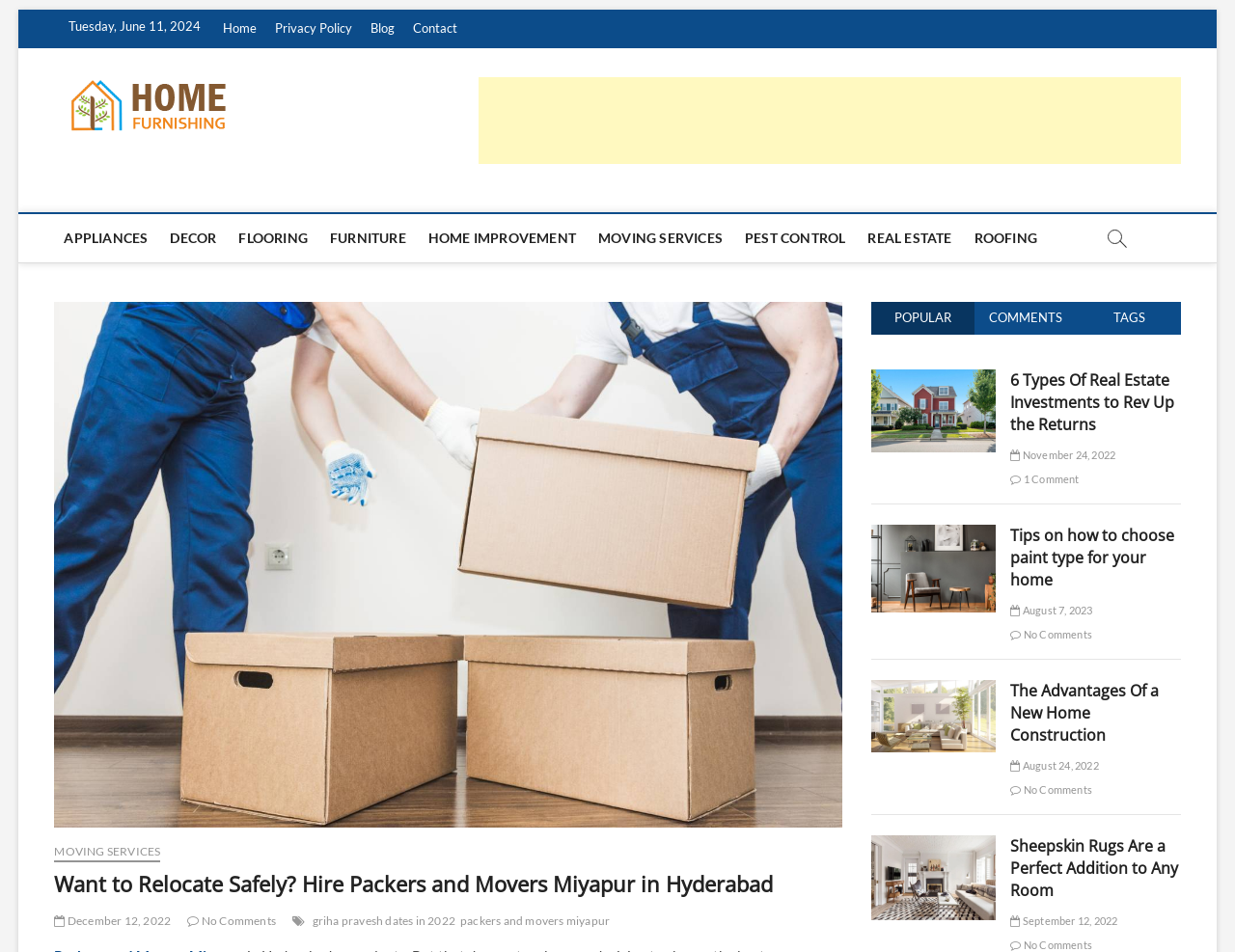Use a single word or phrase to answer the following:
How many buttons are there in the figure element with bounding box coordinates [0.044, 0.317, 0.682, 0.869]?

3